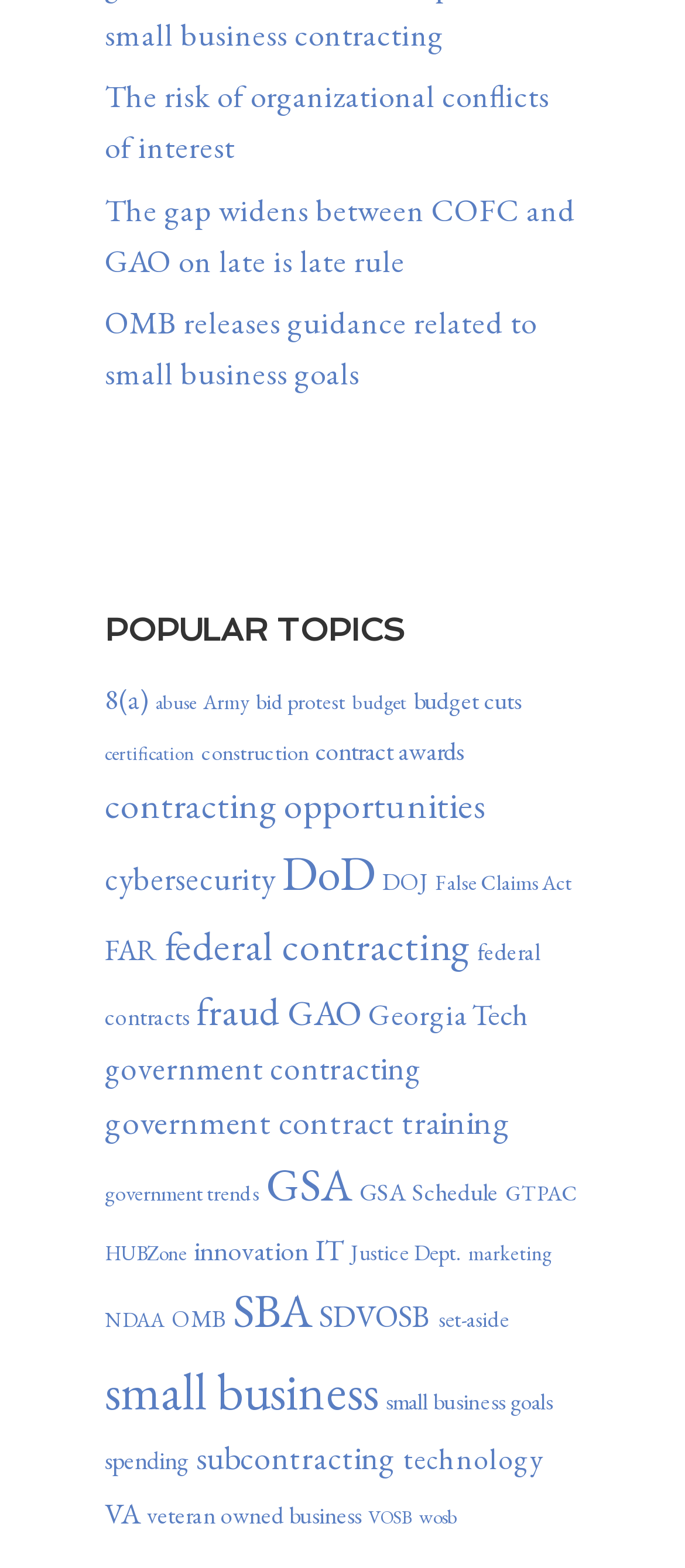Please identify the bounding box coordinates of the element that needs to be clicked to perform the following instruction: "Explore government contracting".

[0.153, 0.668, 0.614, 0.694]